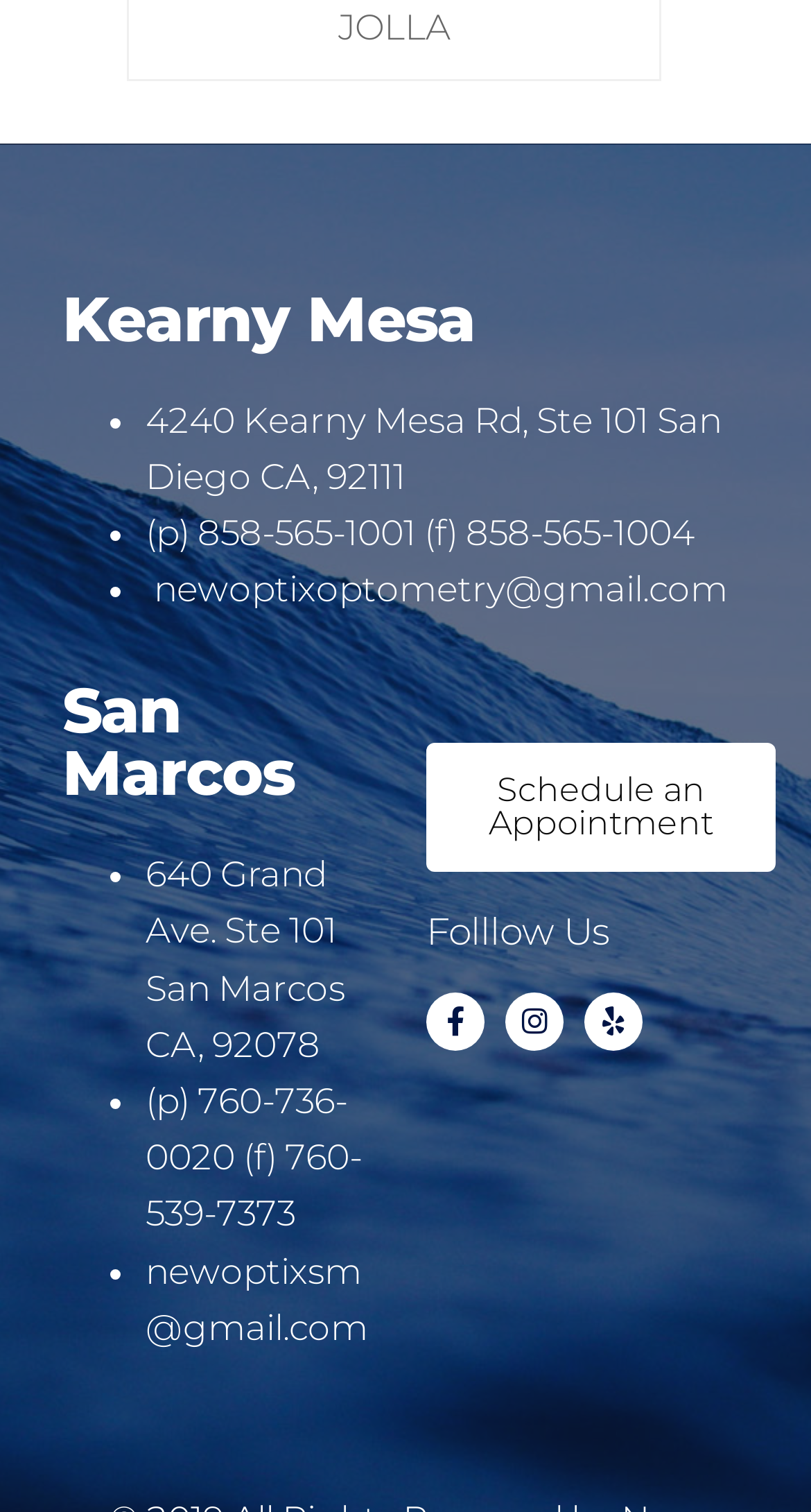Locate the bounding box of the UI element based on this description: "Yelp". Provide four float numbers between 0 and 1 as [left, top, right, bottom].

[0.721, 0.657, 0.792, 0.695]